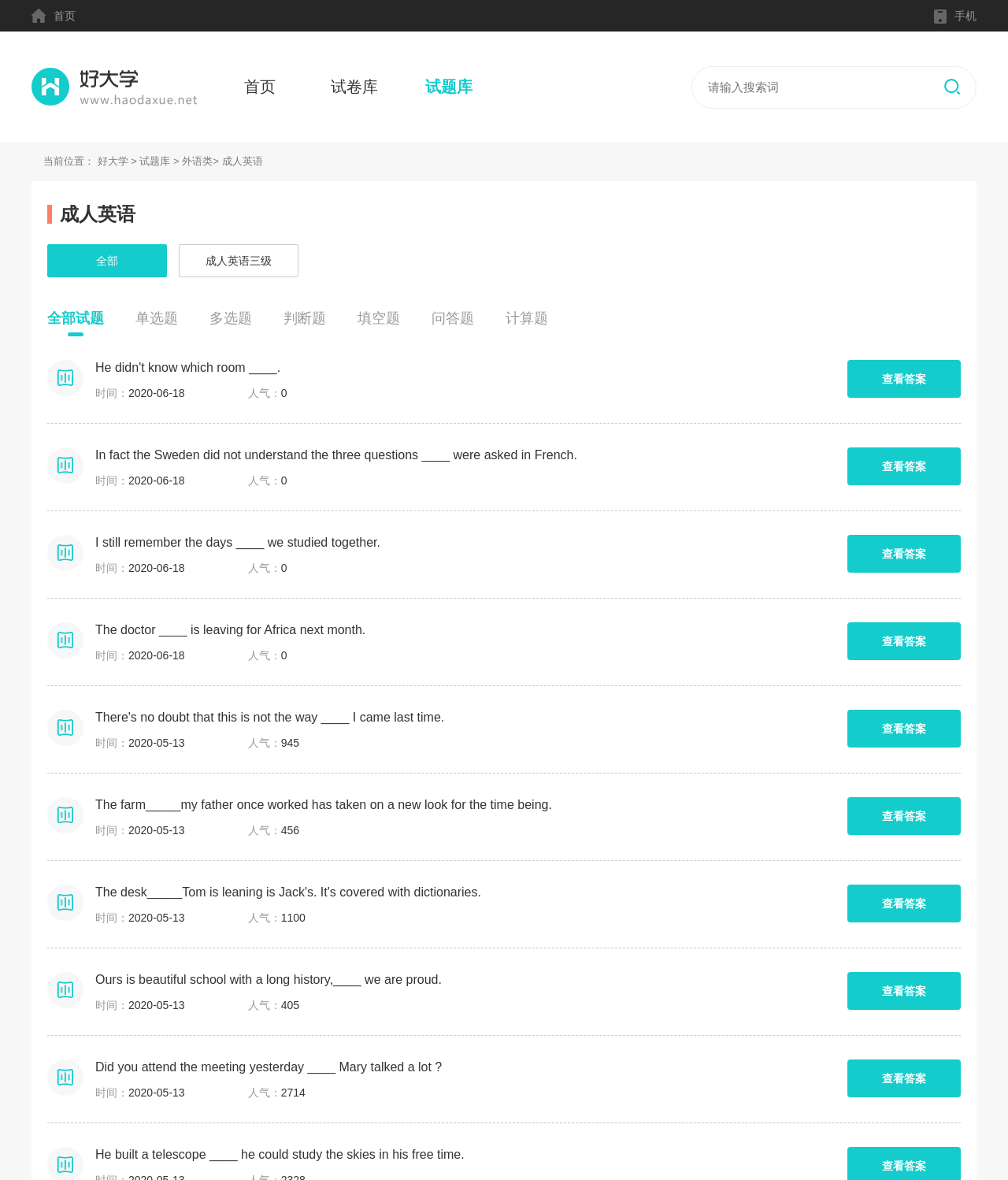Extract the bounding box coordinates of the UI element described: "name="keyword" placeholder="请输入搜索词"". Provide the coordinates in the format [left, top, right, bottom] with values ranging from 0 to 1.

[0.702, 0.064, 0.921, 0.084]